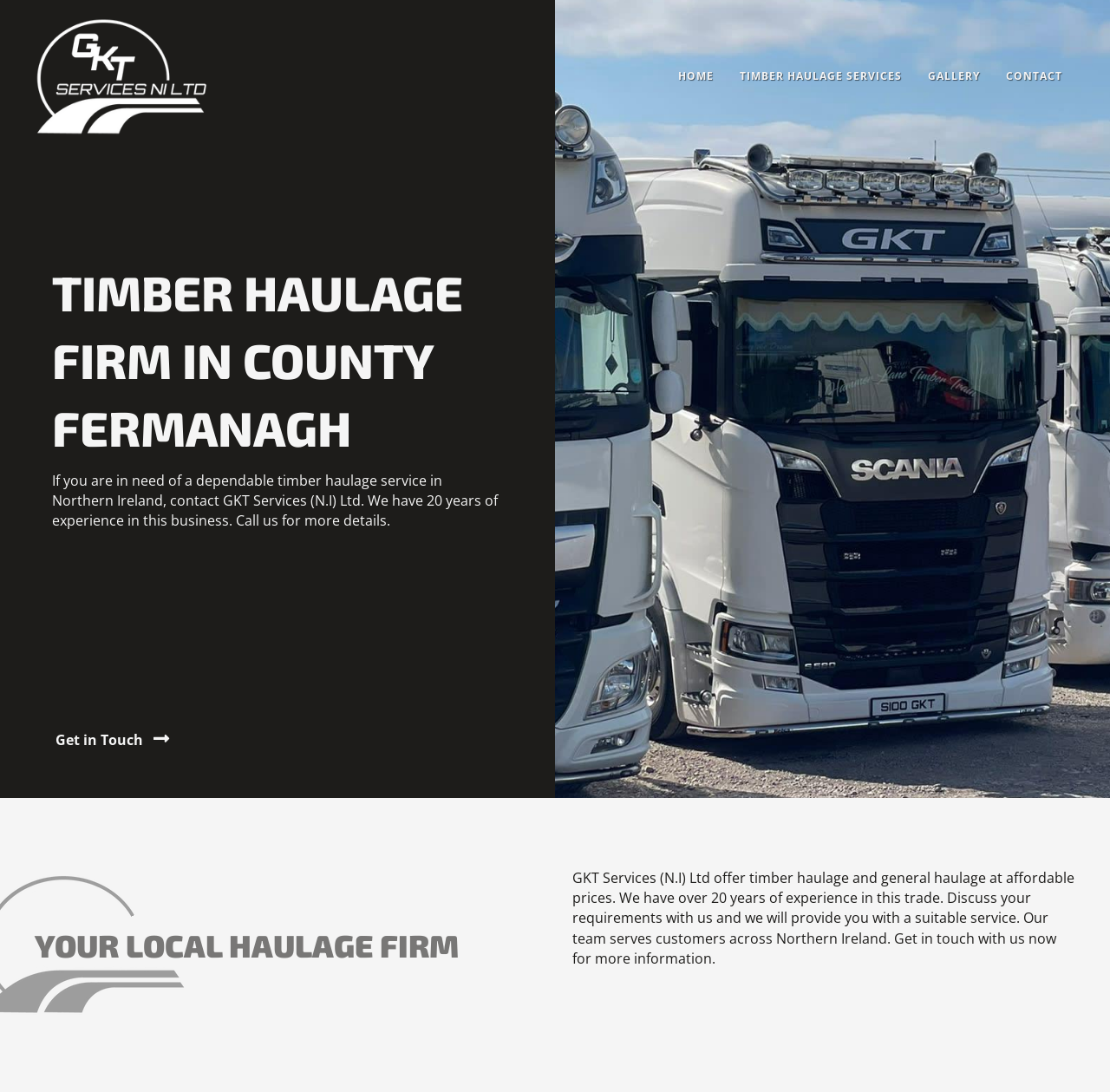Identify the bounding box for the described UI element. Provide the coordinates in (top-left x, top-left y, bottom-right x, bottom-right y) format with values ranging from 0 to 1: Contact

[0.898, 0.057, 0.965, 0.083]